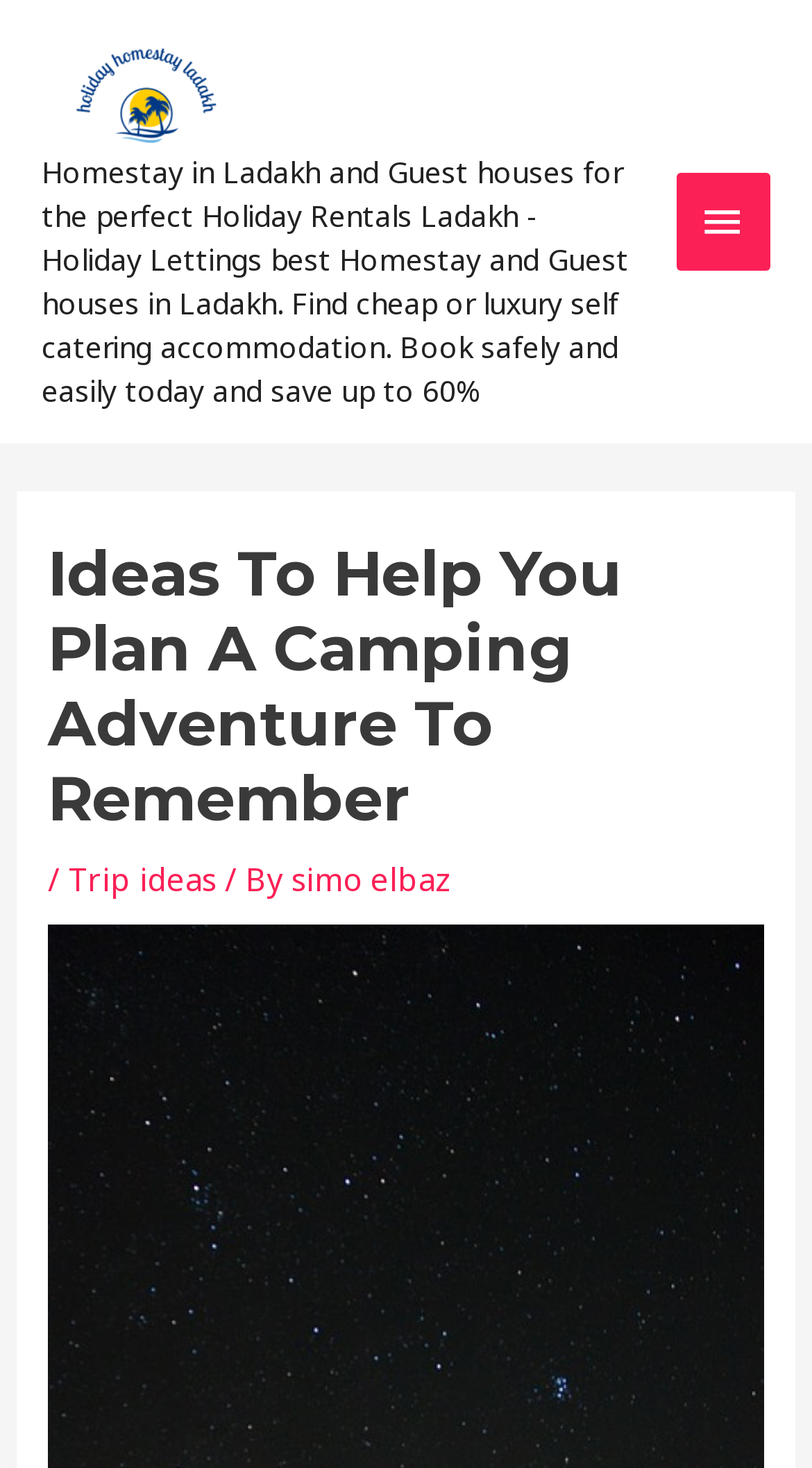Who is the author of the article?
Provide a detailed and extensive answer to the question.

The link element with the text 'simo elbaz' is present in the webpage, indicating that Simo Elbaz is the author of the article.